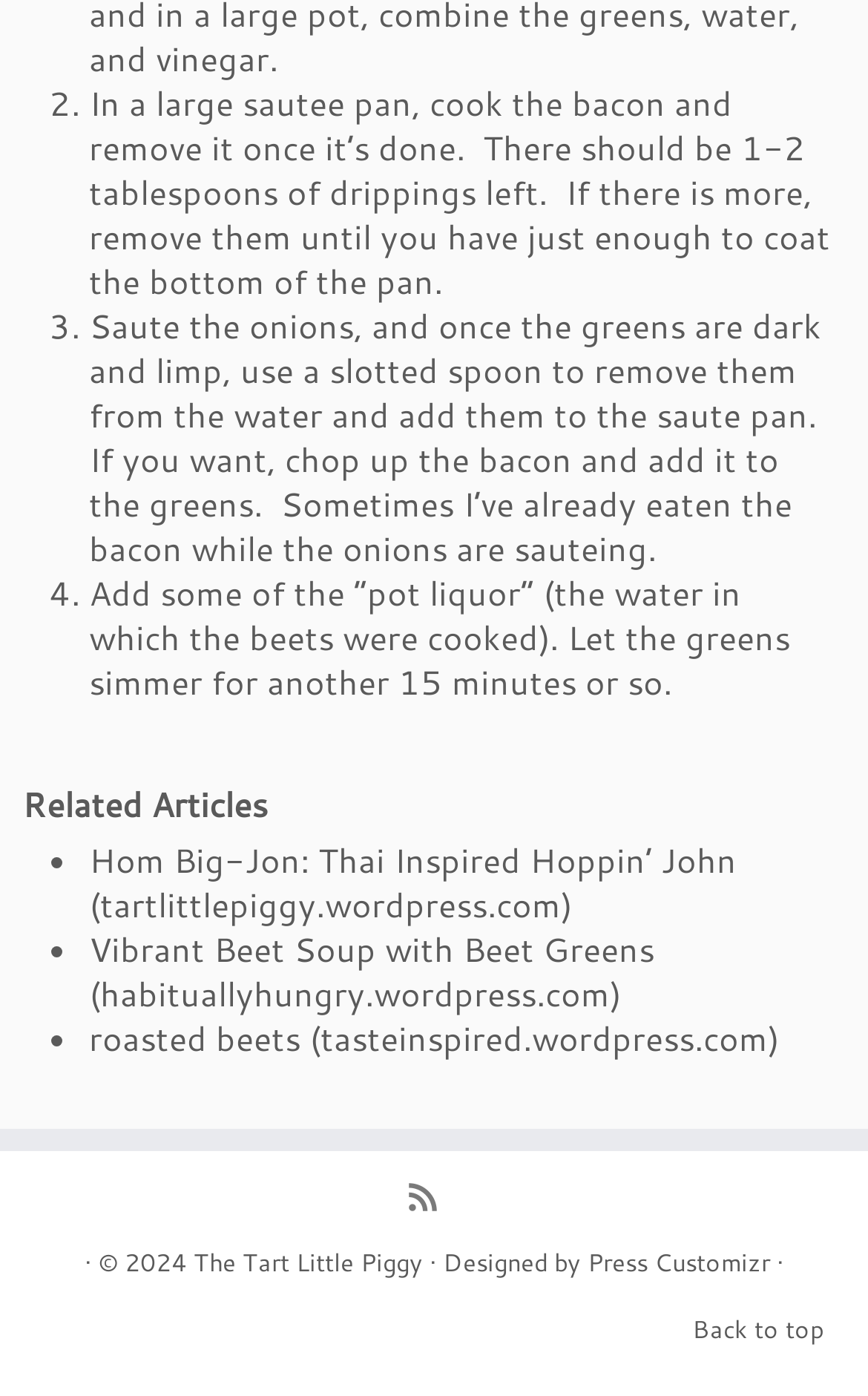What is the purpose of the 'pot liquor'?
Based on the screenshot, provide your answer in one word or phrase.

To simmer the greens